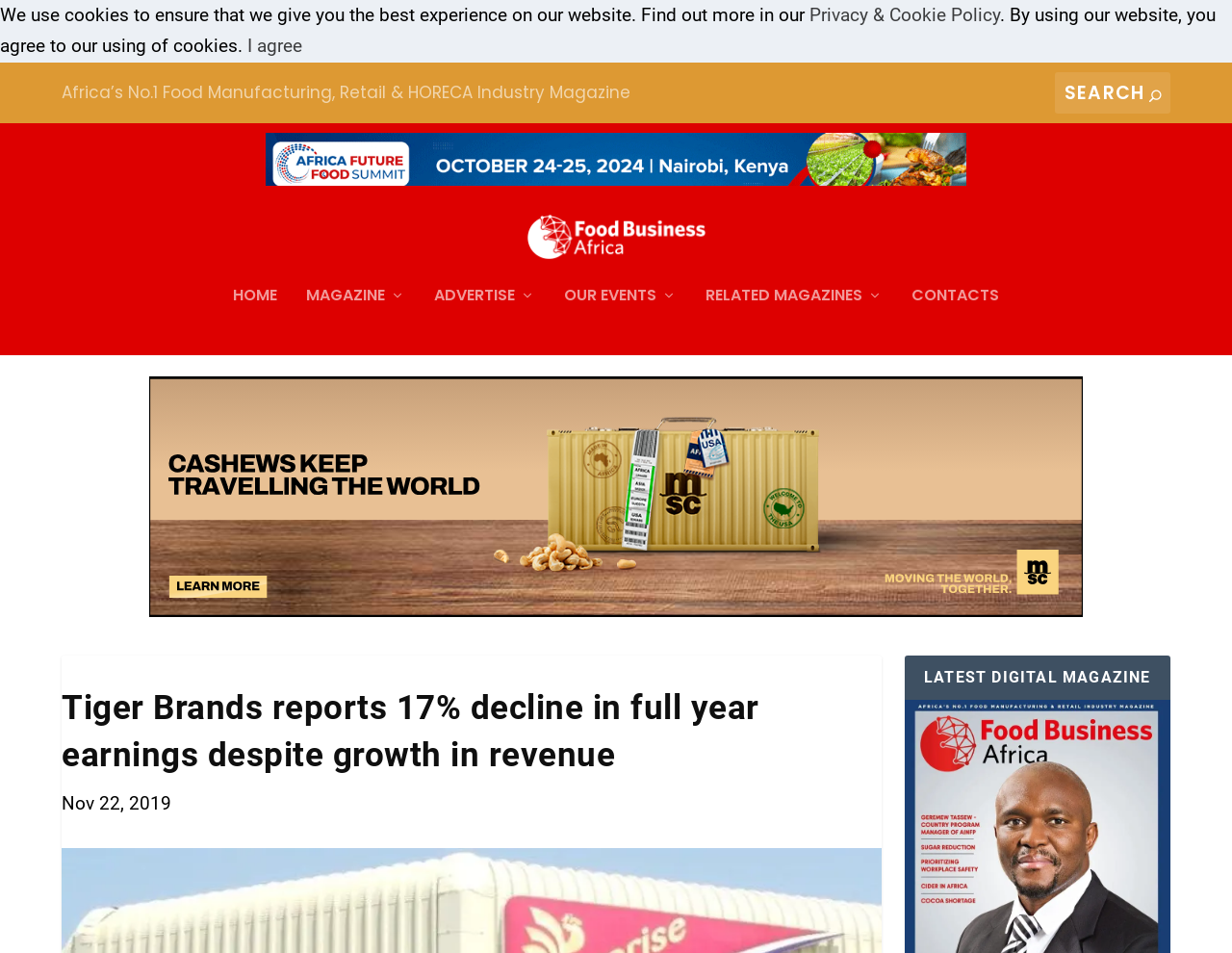What is the name of the magazine?
Based on the visual details in the image, please answer the question thoroughly.

I determined the answer by looking at the link element with the text 'Food Business Africa Magazine' and the corresponding image element, which suggests that it is the name of the magazine.